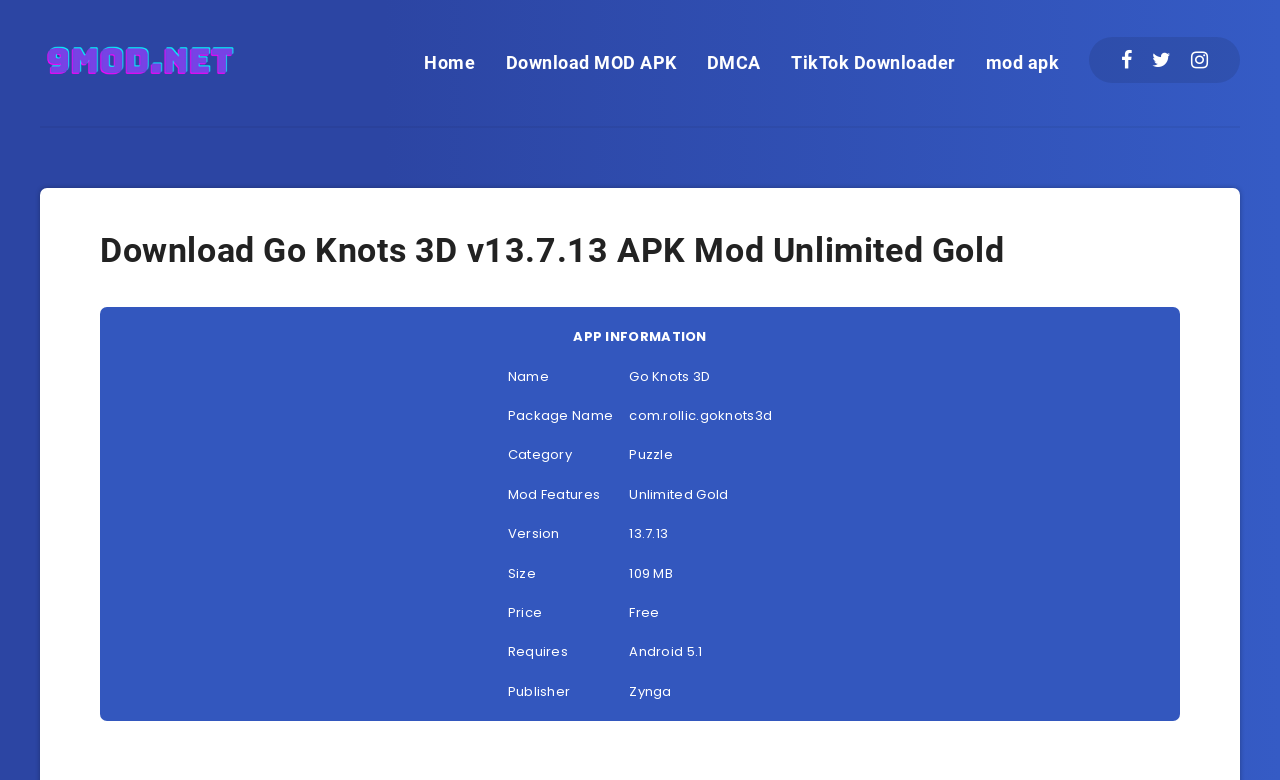Please identify the bounding box coordinates of the element's region that should be clicked to execute the following instruction: "Download Go Knots 3D v13.7.13 APK Mod Unlimited Gold". The bounding box coordinates must be four float numbers between 0 and 1, i.e., [left, top, right, bottom].

[0.031, 0.045, 0.188, 0.11]